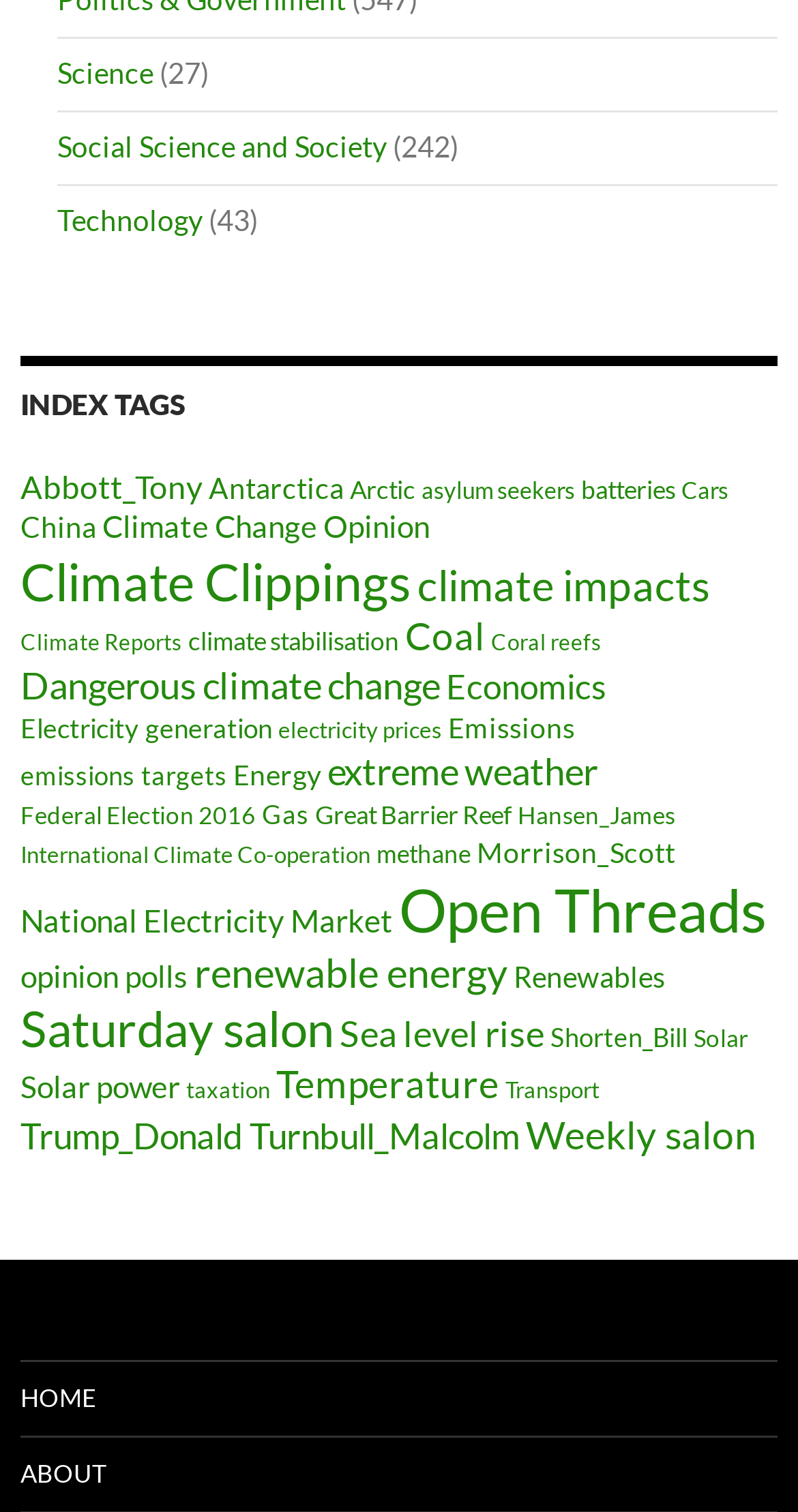Is there a category related to climate change?
Please ensure your answer is as detailed and informative as possible.

I searched for keywords related to climate change under the 'Index Tags' heading and found several categories, including 'Climate Change Opinion', 'Climate Clippings', 'climate impacts', and 'Dangerous climate change'.